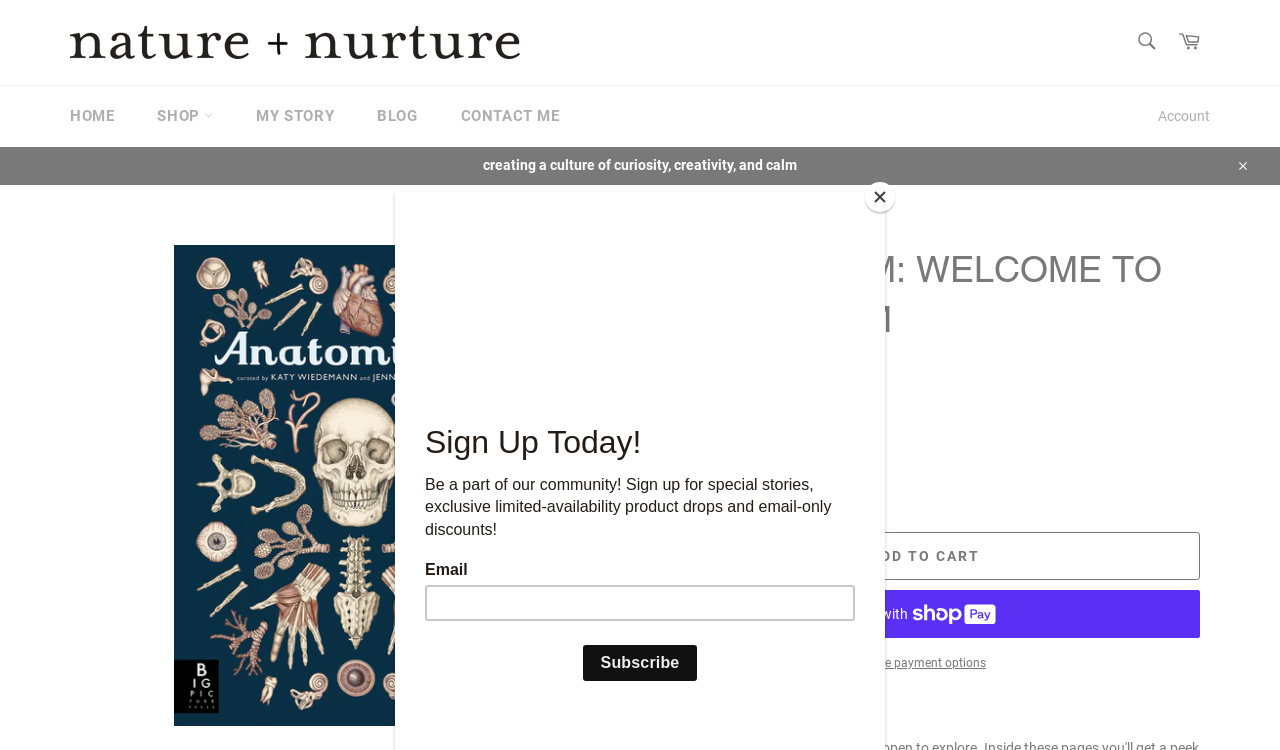Examine the image carefully and respond to the question with a detailed answer: 
What is the function of the button with a '-' sign?

The button with a '-' sign is located next to the textbox with the label 'QUANTITY'. This button has a static text '-' inside it, indicating that it is used to reduce the item quantity. The button is situated in the layout table with bounding box coordinates [0.508, 0.619, 0.531, 0.683].